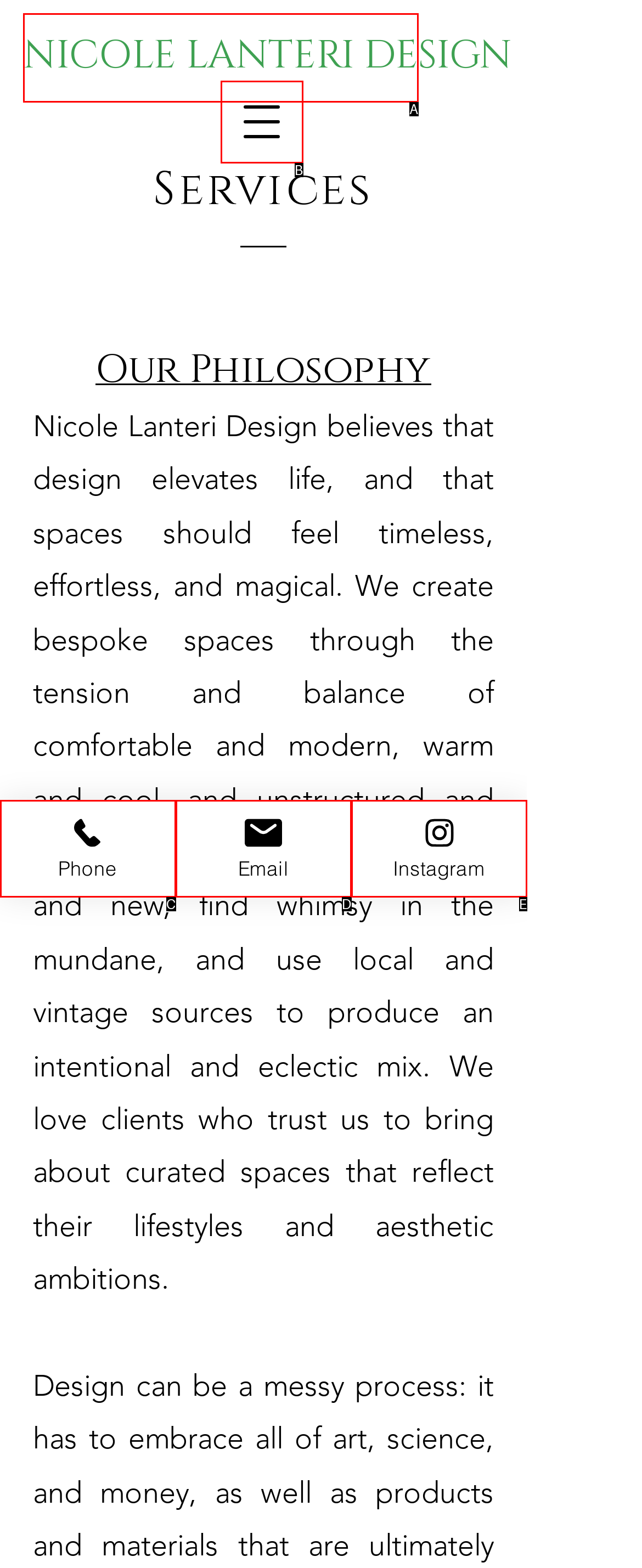Find the HTML element that corresponds to the description: Email. Indicate your selection by the letter of the appropriate option.

D